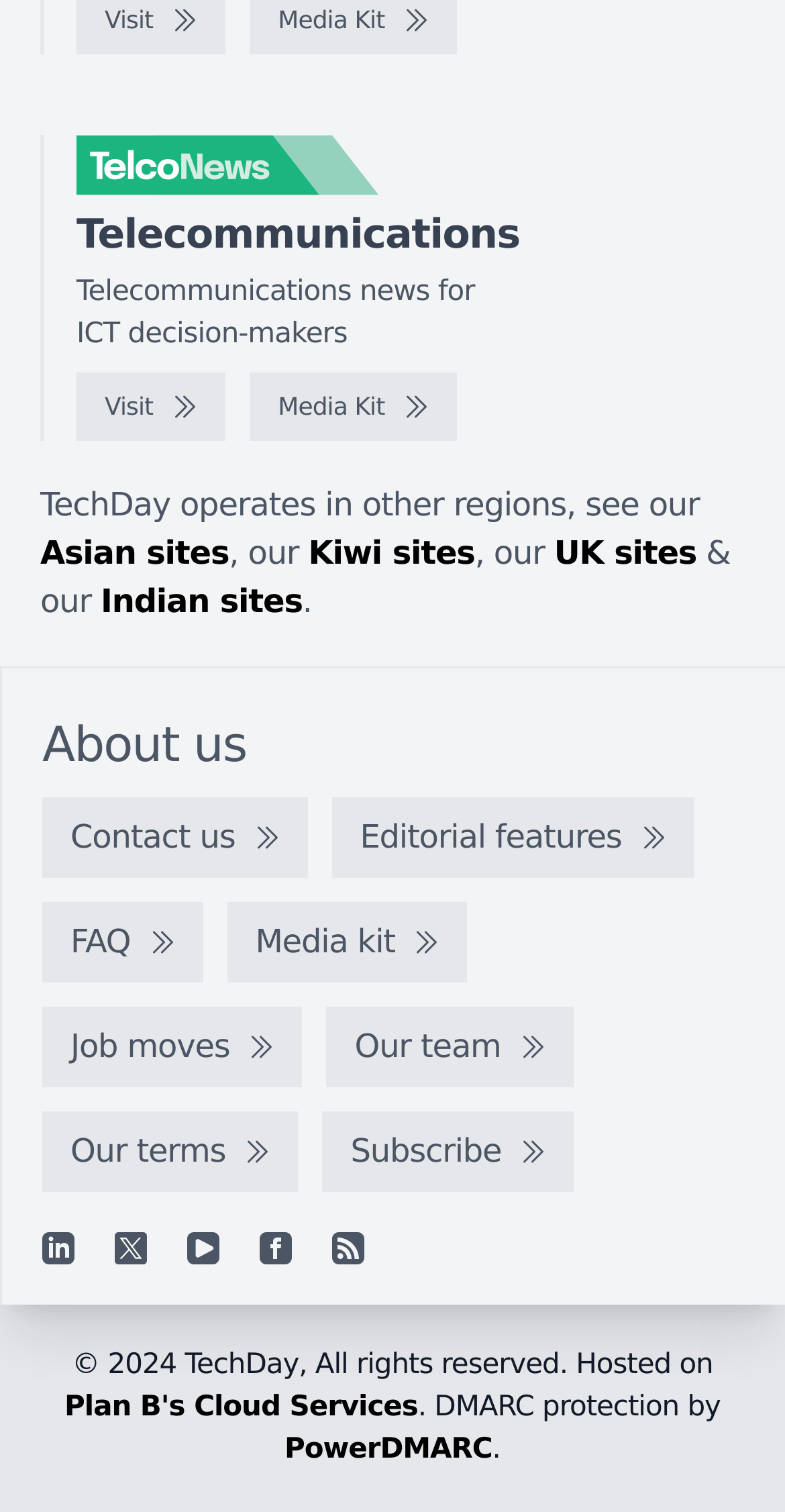Analyze the image and deliver a detailed answer to the question: What is the copyright year?

The copyright year is identified as '2024' based on the StaticText element with bounding box coordinates [0.092, 0.893, 0.908, 0.914].